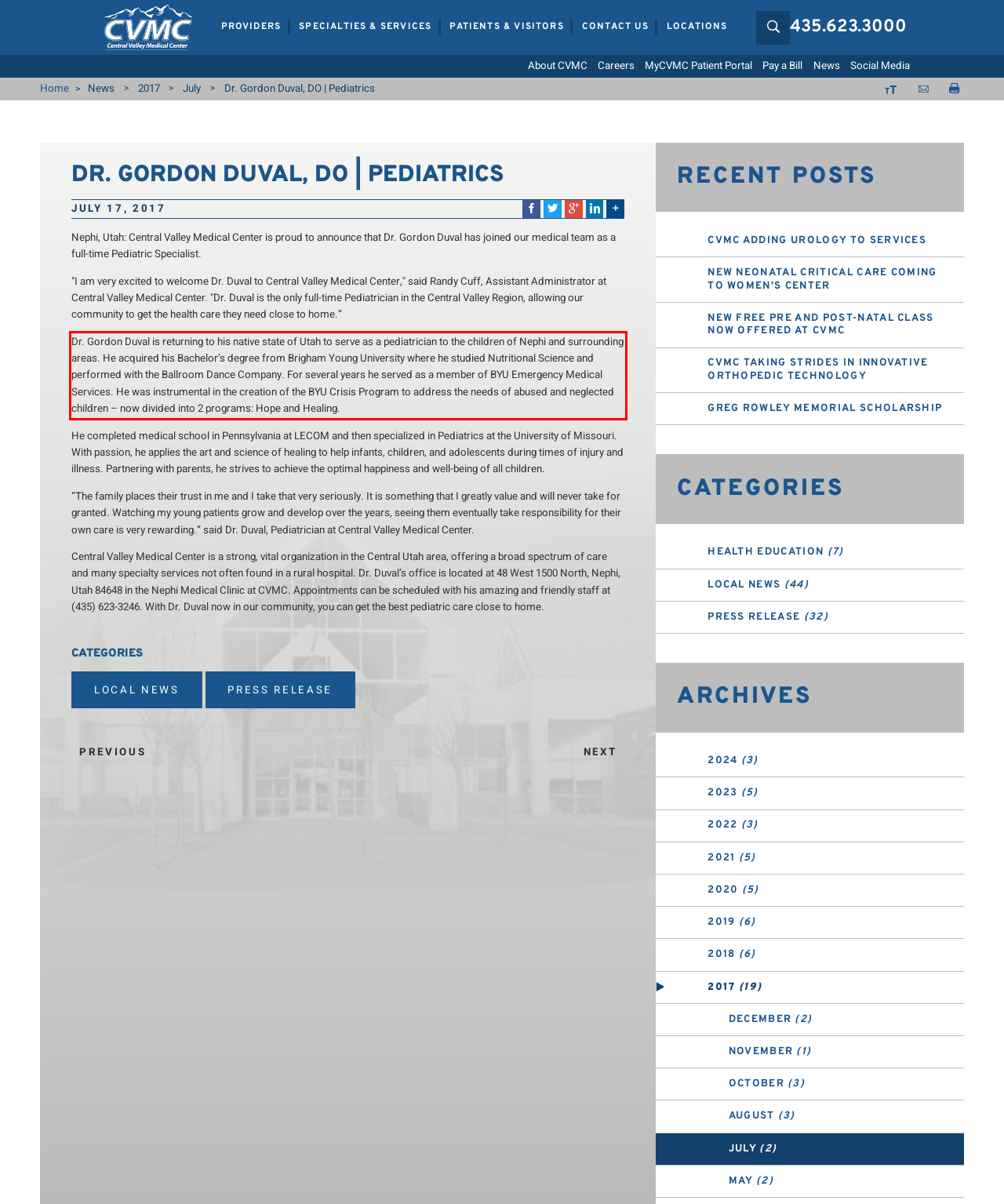Look at the provided screenshot of the webpage and perform OCR on the text within the red bounding box.

Dr. Gordon Duval is returning to his native state of Utah to serve as a pediatrician to the children of Nephi and surrounding areas. He acquired his Bachelor’s degree from Brigham Young University where he studied Nutritional Science and performed with the Ballroom Dance Company. For several years he served as a member of BYU Emergency Medical Services. He was instrumental in the creation of the BYU Crisis Program to address the needs of abused and neglected children – now divided into 2 programs: Hope and Healing.